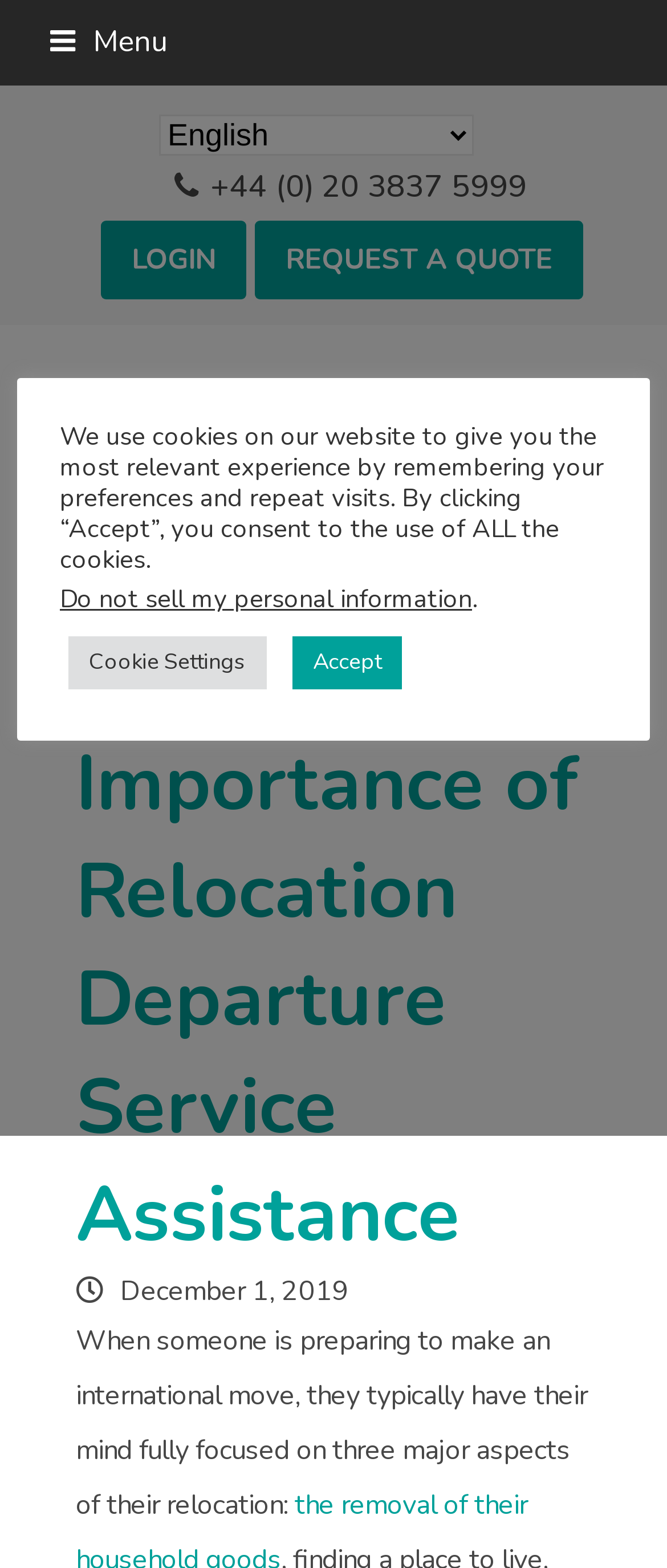Please indicate the bounding box coordinates for the clickable area to complete the following task: "Log in". The coordinates should be specified as four float numbers between 0 and 1, i.e., [left, top, right, bottom].

[0.152, 0.141, 0.369, 0.191]